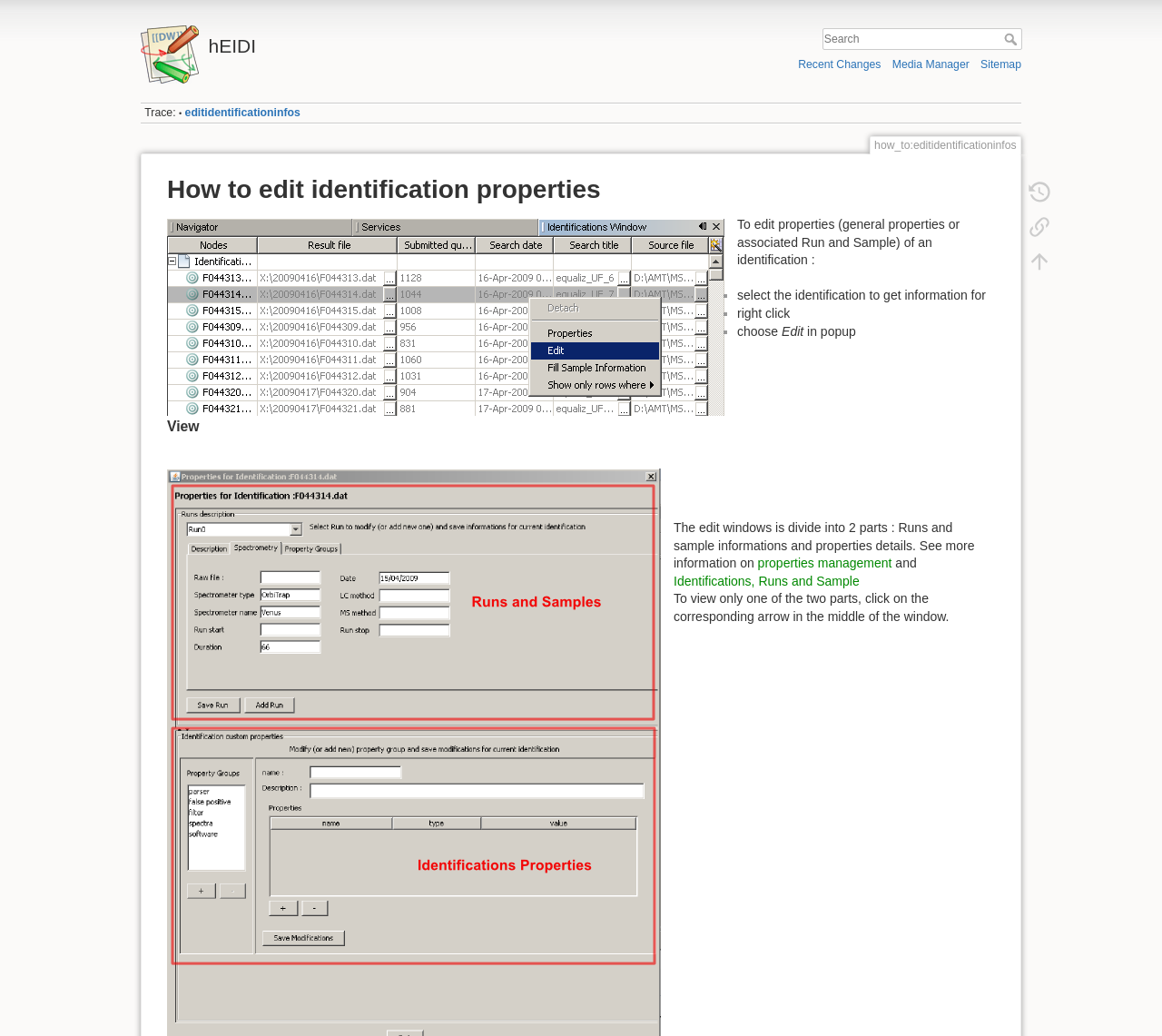Please analyze the image and give a detailed answer to the question:
What is the purpose of the 'Search' button?

The 'Search' button is located next to the textbox with the label '[F]' and has a key shortcut of Alt+f. This suggests that the button is used to search for identification information, possibly related to the text entered in the textbox.